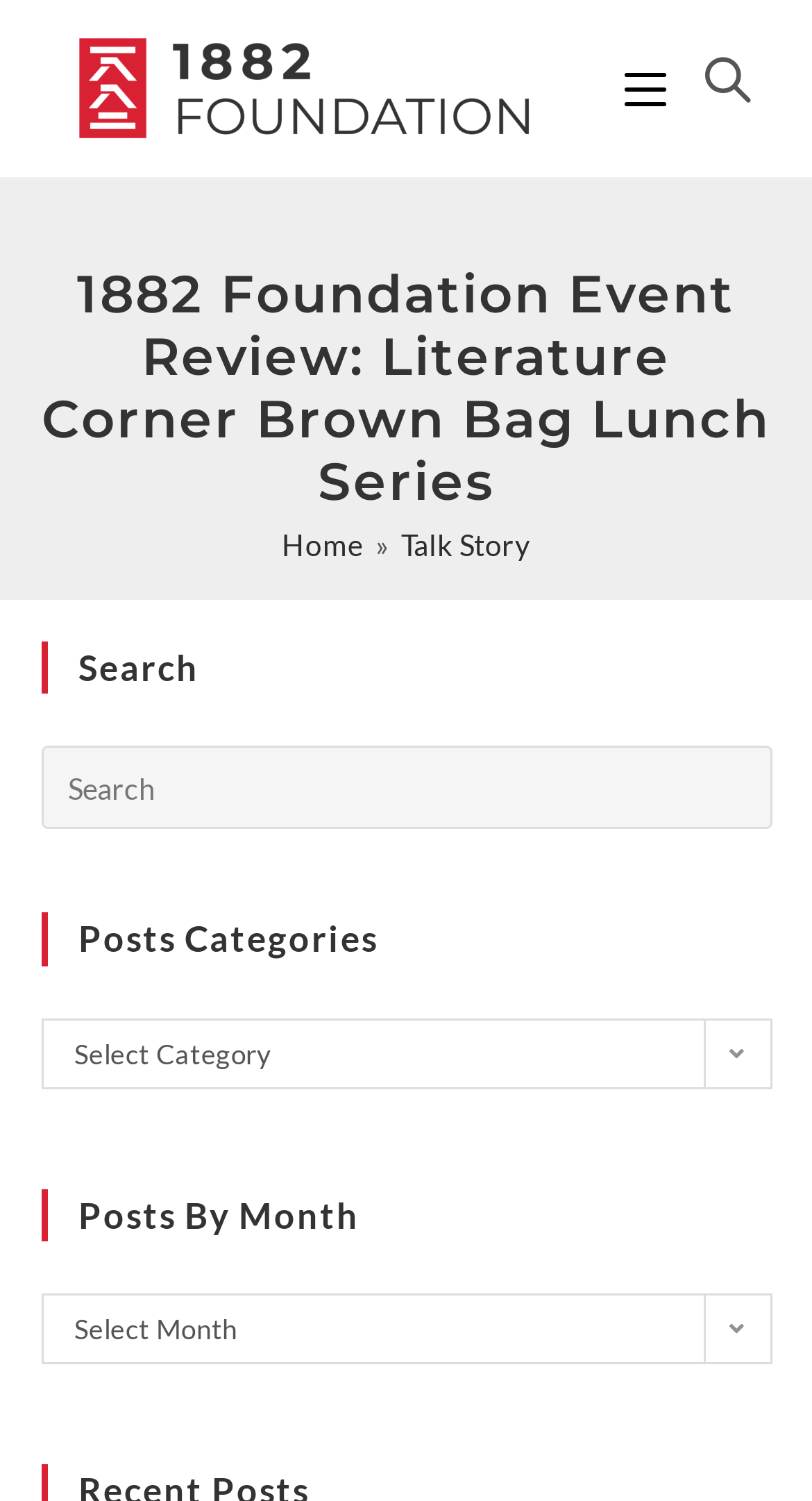What is the event being reviewed?
Based on the screenshot, respond with a single word or phrase.

Literature Corner Brown Bag Lunch Series